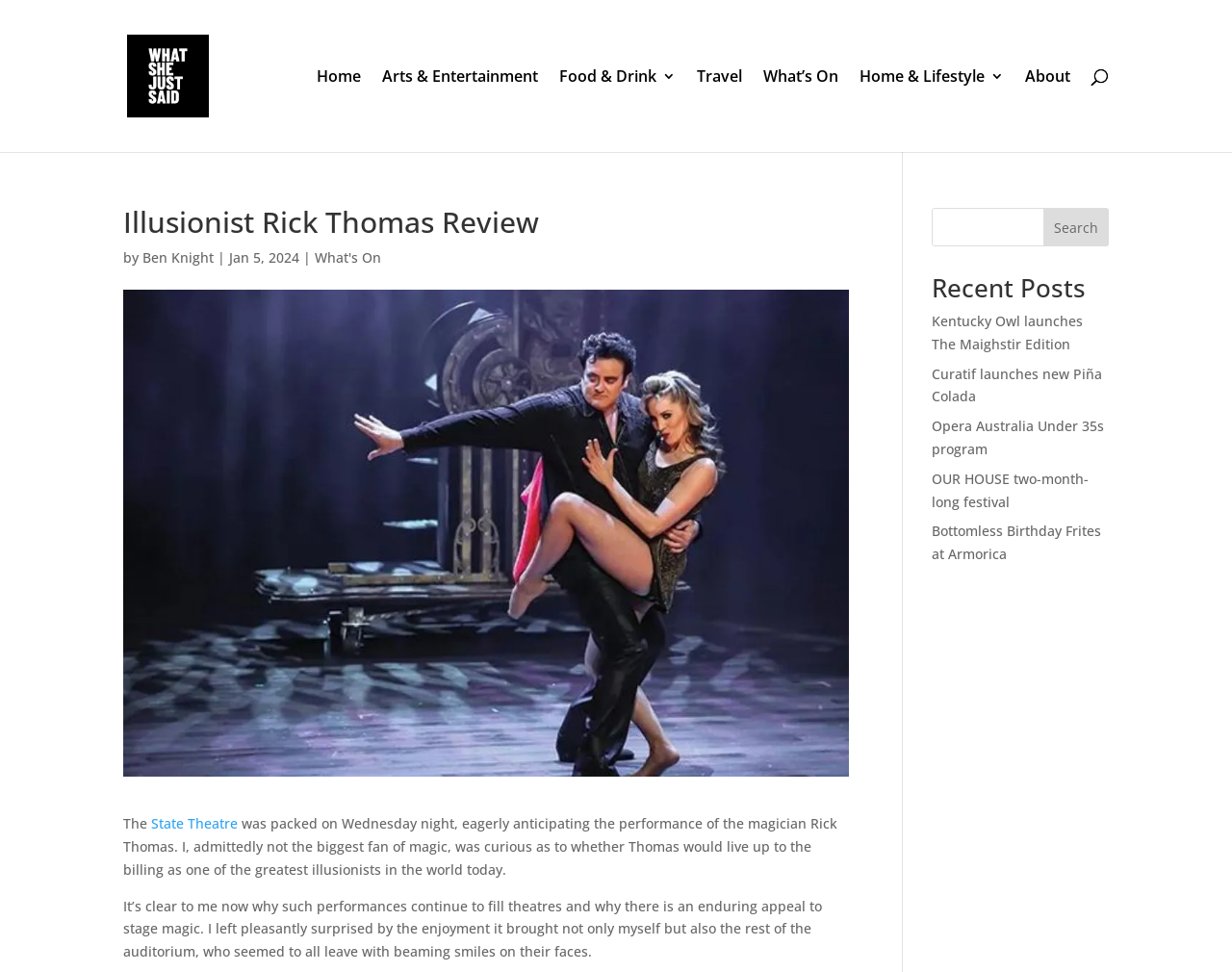Extract the primary heading text from the webpage.

Illusionist Rick Thomas Review